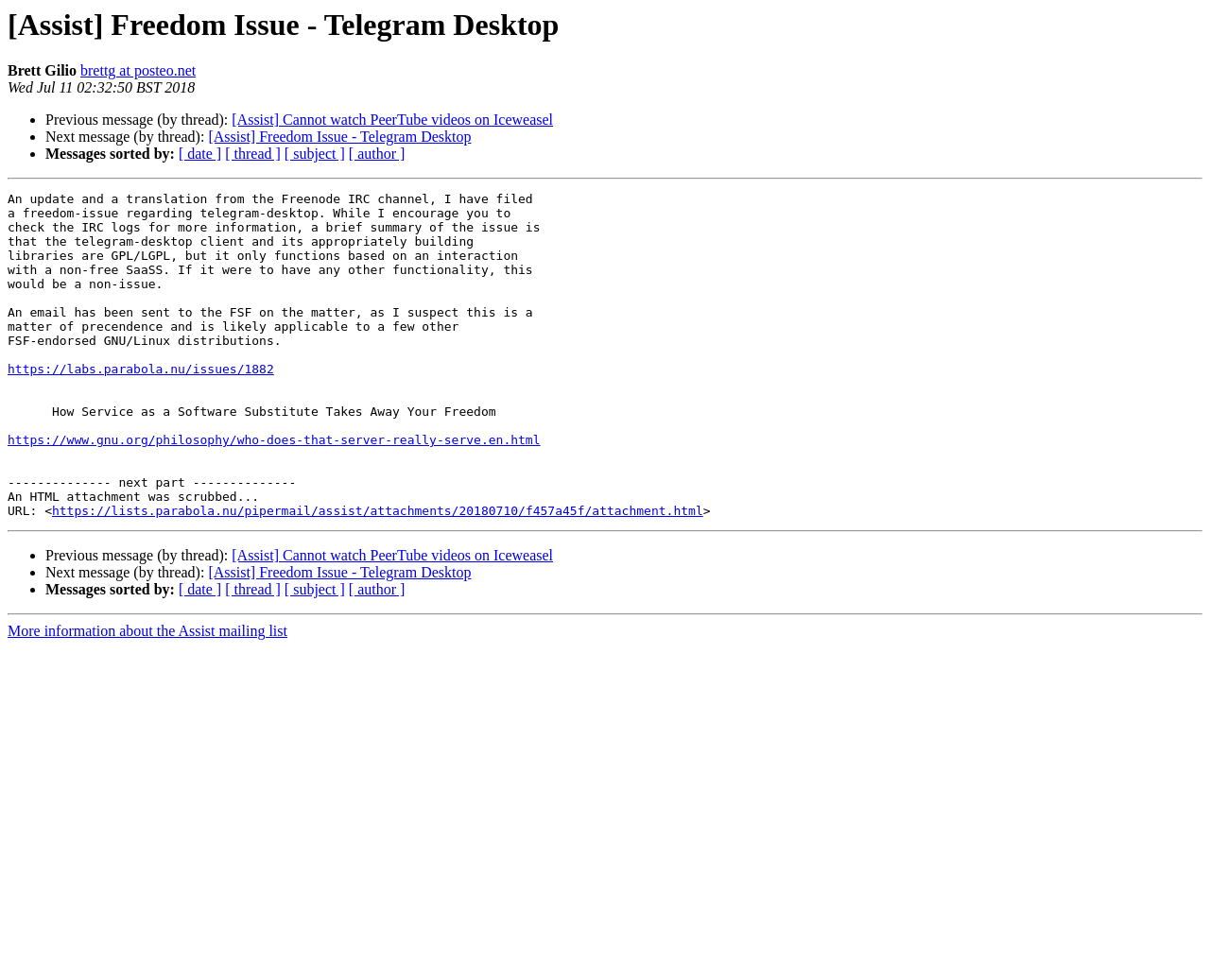Using the given element description, provide the bounding box coordinates (top-left x, top-left y, bottom-right x, bottom-right y) for the corresponding UI element in the screenshot: https://labs.parabola.nu/issues/1882

[0.006, 0.37, 0.226, 0.384]